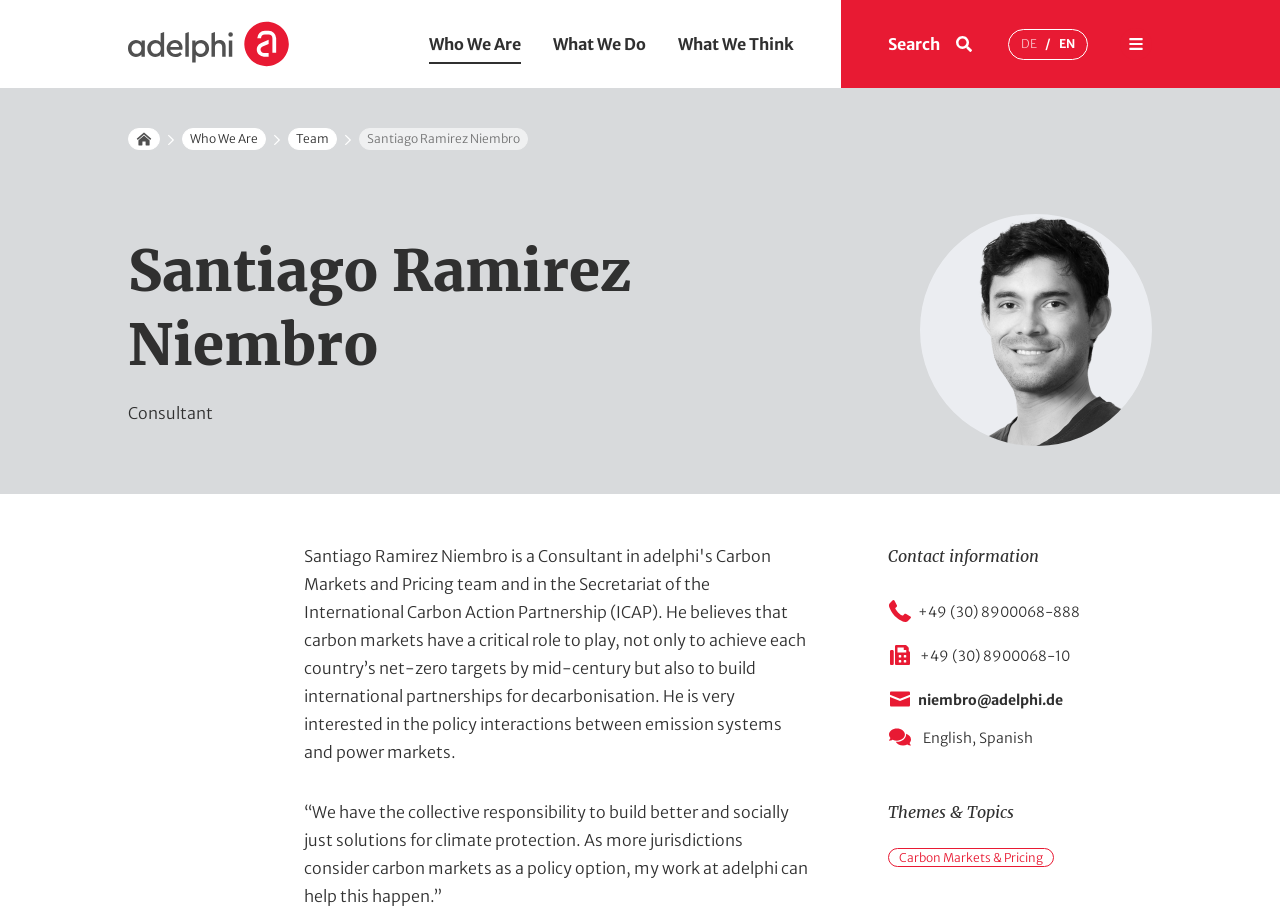Examine the screenshot and answer the question in as much detail as possible: What languages does Santiago Ramirez Niembro speak?

I found the answer by looking at the static text elements with the text 'English,' and 'Spanish' which are located in the section with the contact information, indicating that they are the languages spoken by Santiago Ramirez Niembro.